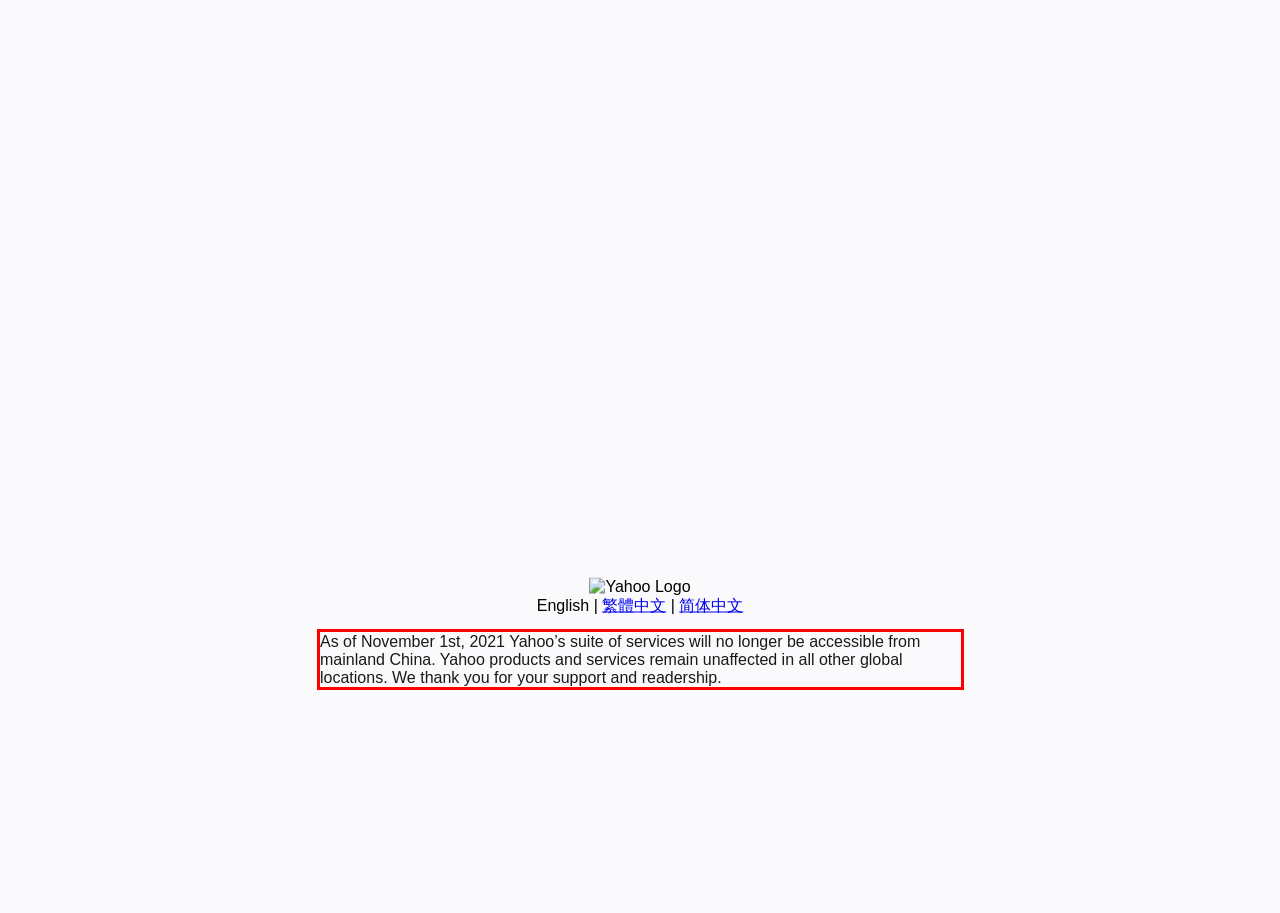Using the webpage screenshot, recognize and capture the text within the red bounding box.

As of November 1st, 2021 Yahoo’s suite of services will no longer be accessible from mainland China. Yahoo products and services remain unaffected in all other global locations. We thank you for your support and readership.